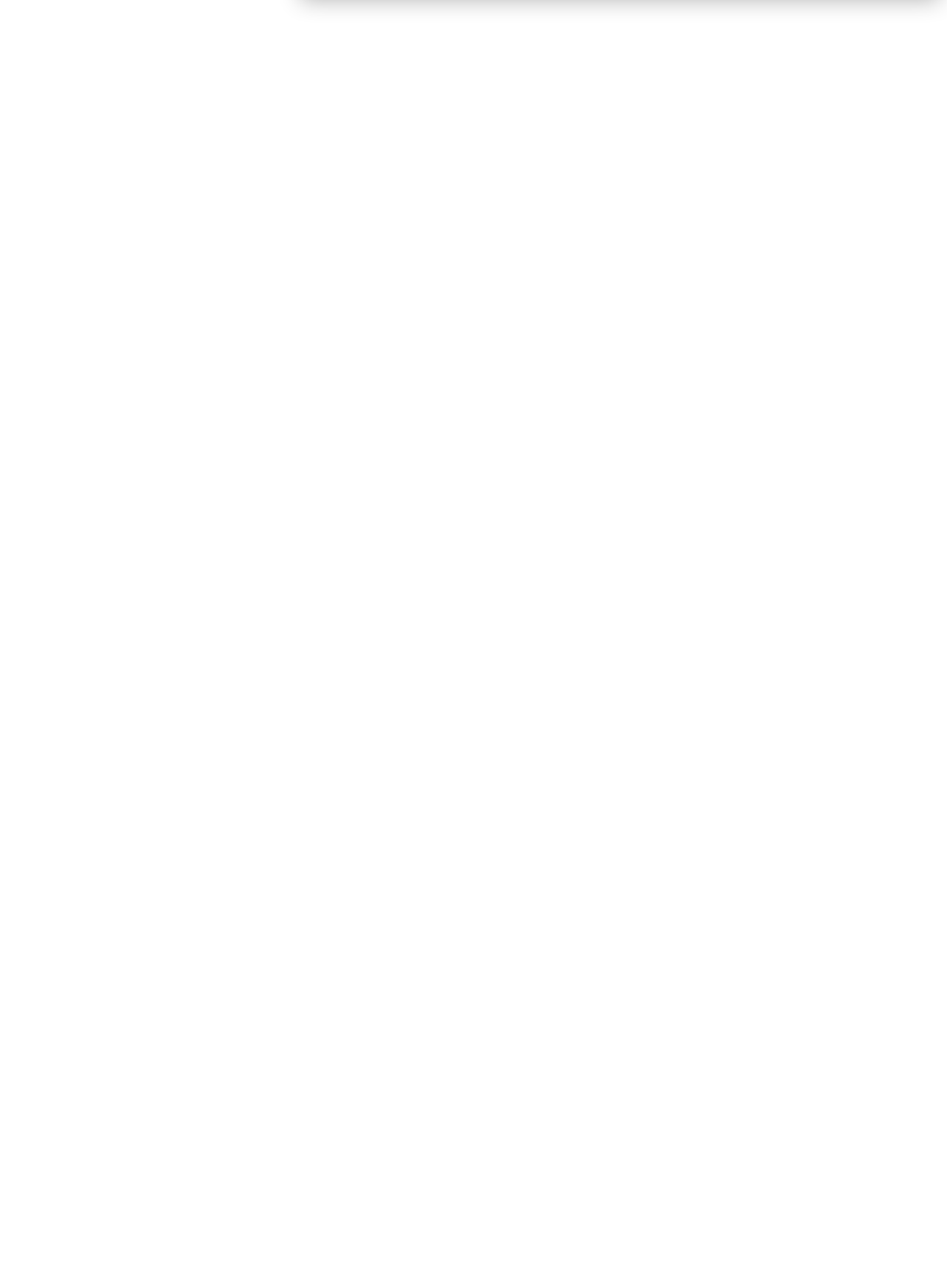Calculate the bounding box coordinates of the UI element given the description: "Onze organisatie".

[0.043, 0.85, 0.126, 0.859]